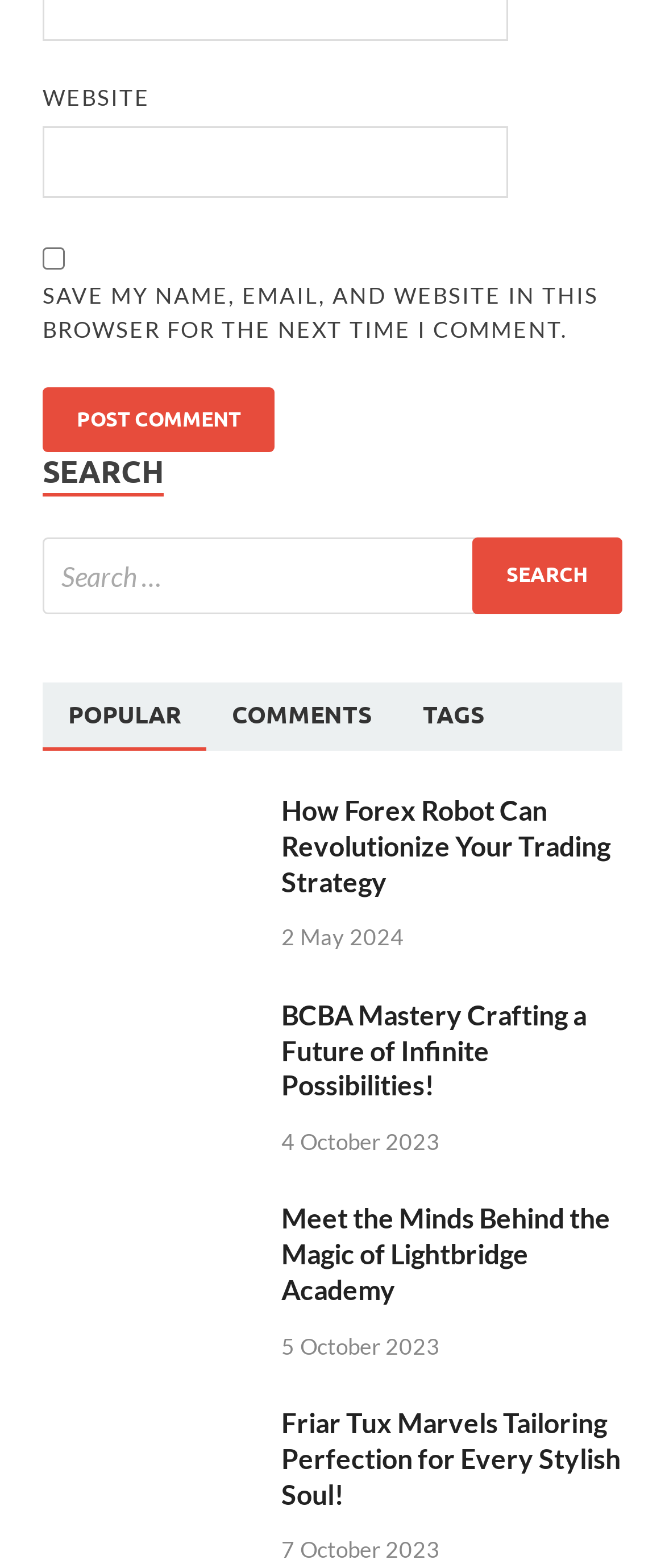Respond to the question below with a single word or phrase:
What is the function of the button with the text 'Search'?

Initiate search